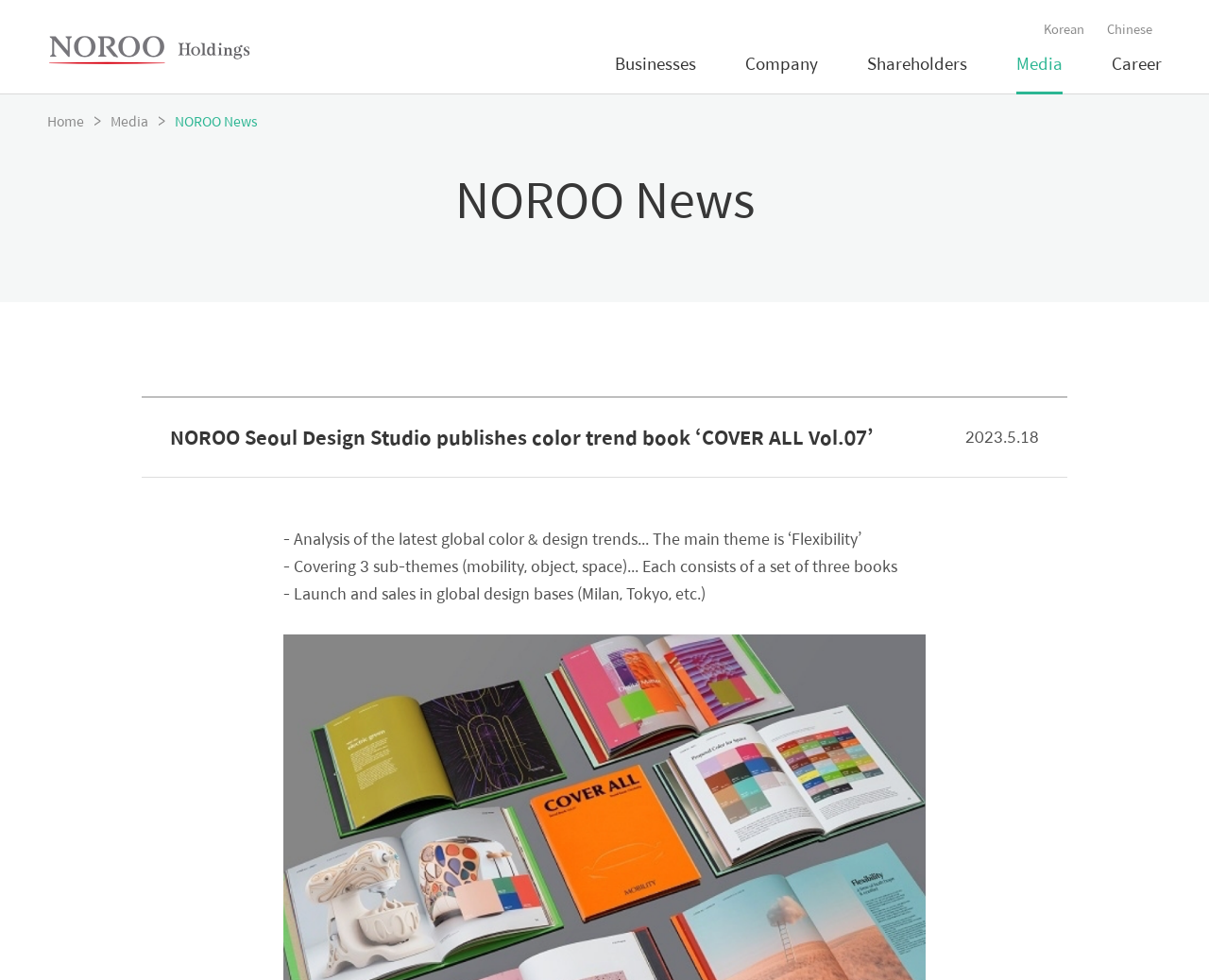Please find the bounding box coordinates of the section that needs to be clicked to achieve this instruction: "View the '노루홀딩스' company information".

[0.027, 0.019, 0.232, 0.088]